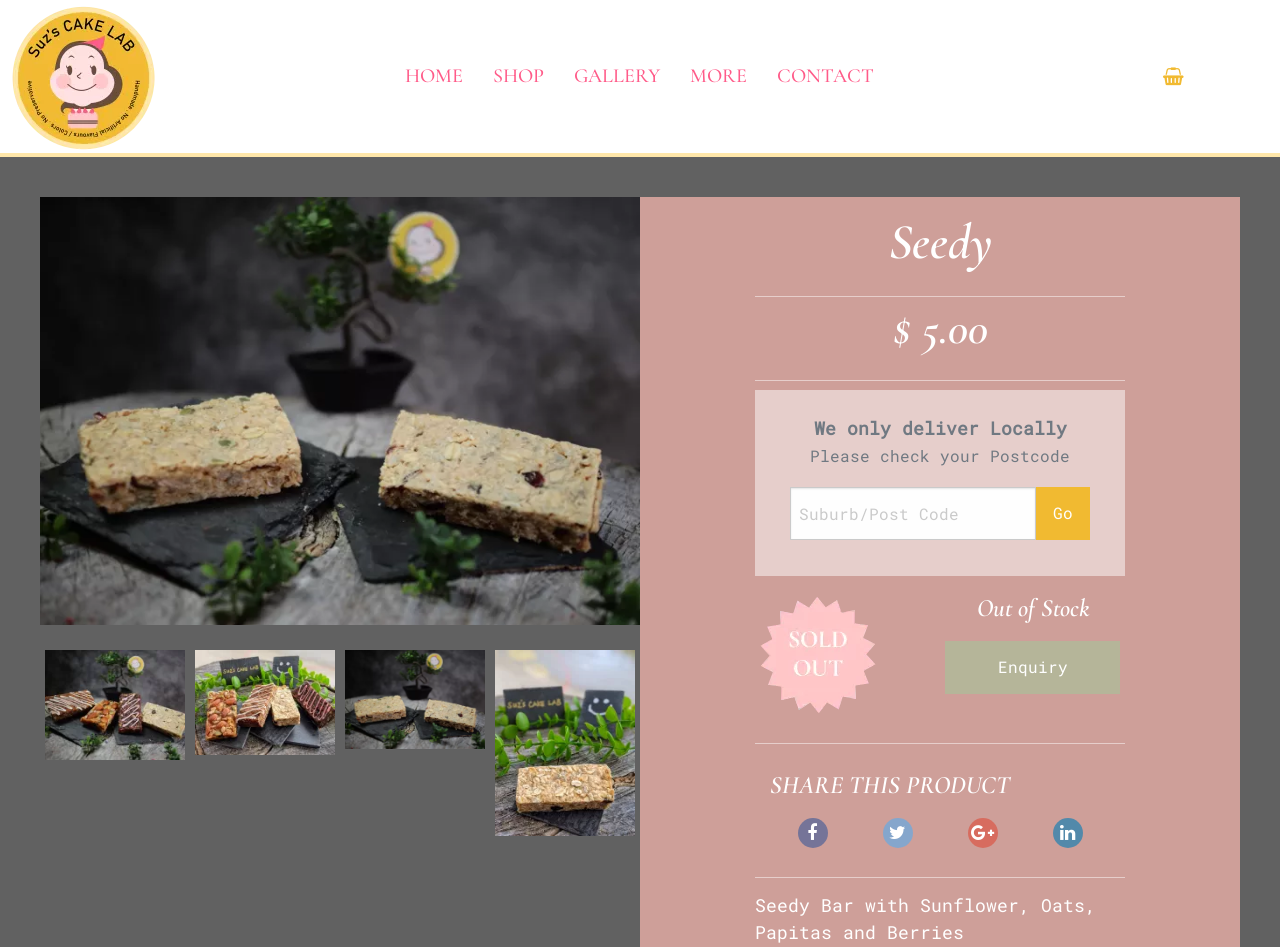What social media platforms can the product be shared on?
Please utilize the information in the image to give a detailed response to the question.

The social media platforms that the product can be shared on can be determined by looking at the 'SHARE THIS PRODUCT' section, where icons for Facebook, Twitter, Pinterest, and Email are present.